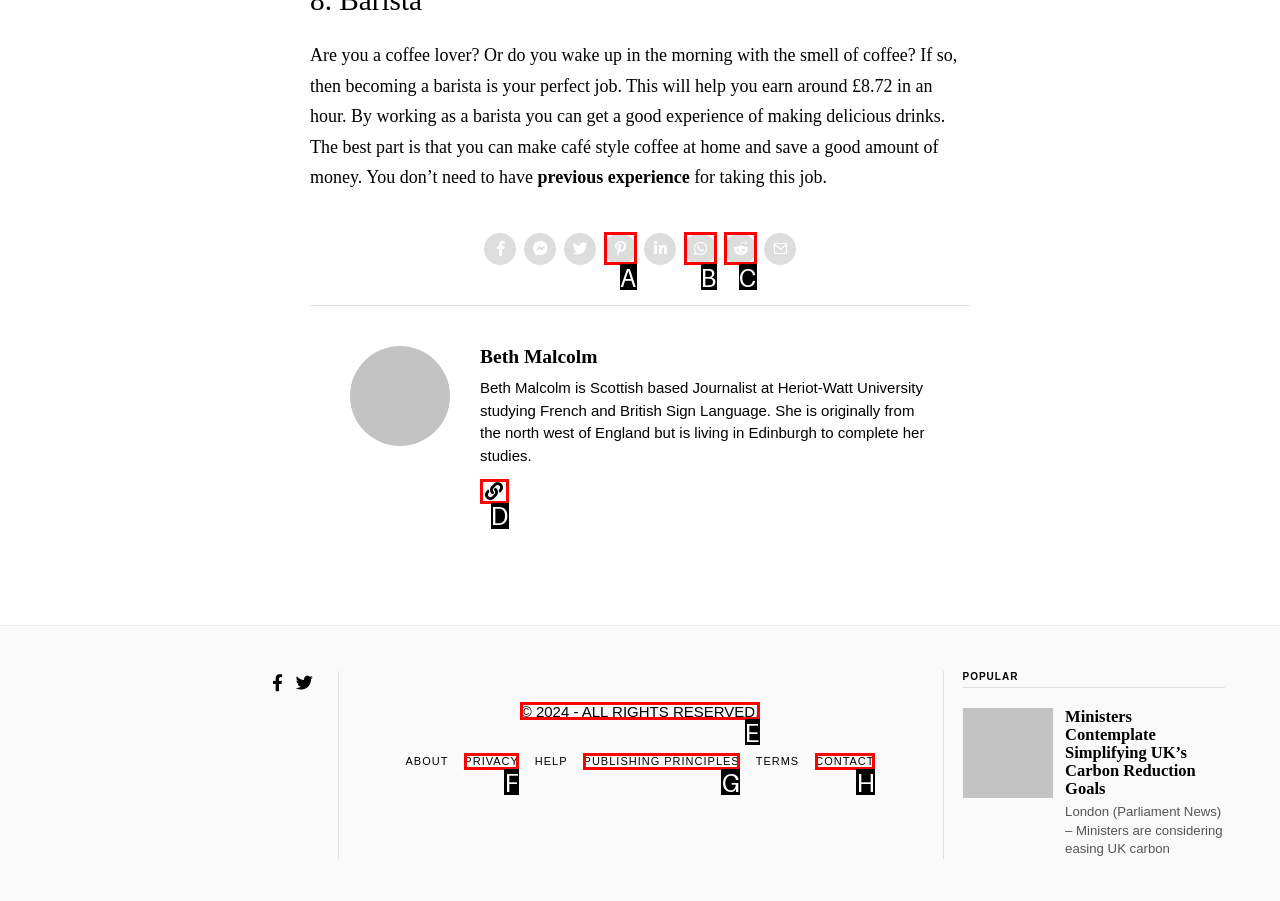Which lettered option should be clicked to achieve the task: Read the article 'Homes by the Sea'? Choose from the given choices.

None